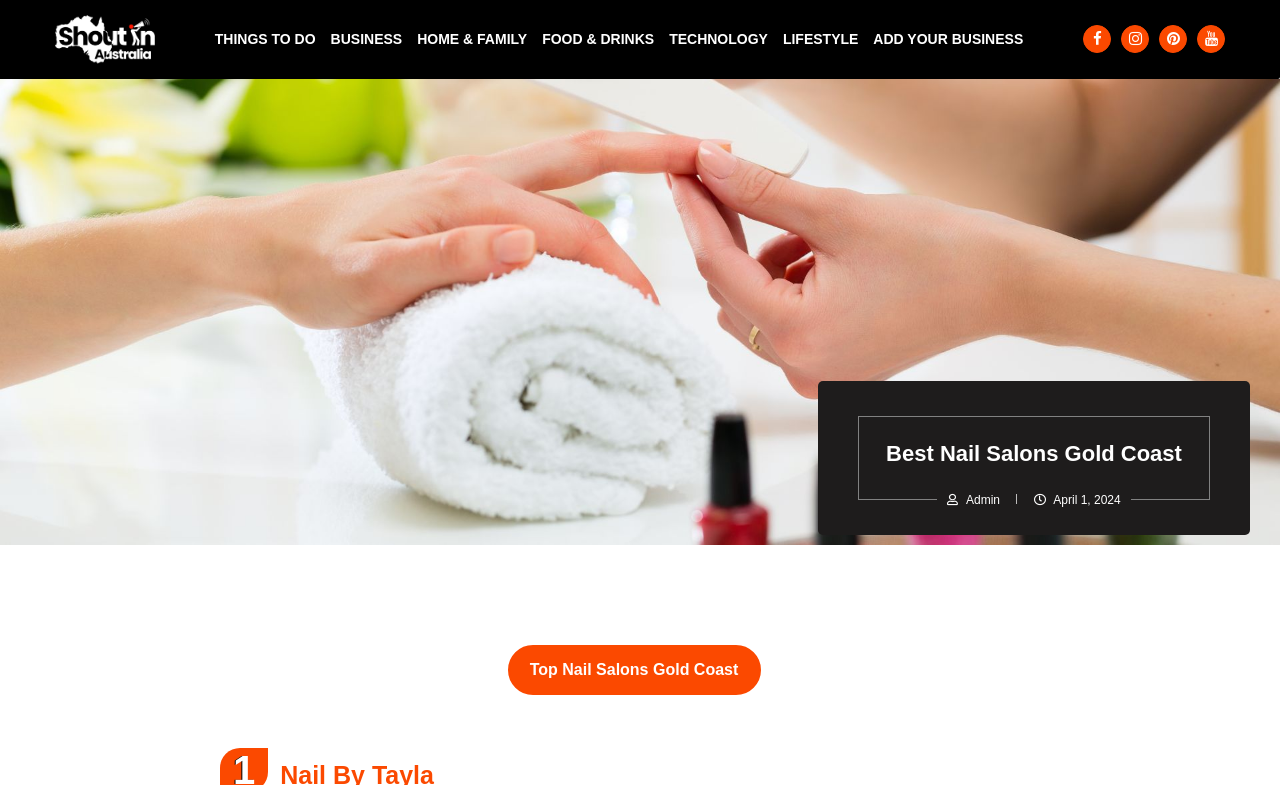What is the name of the website?
Use the image to answer the question with a single word or phrase.

Shout In Australia